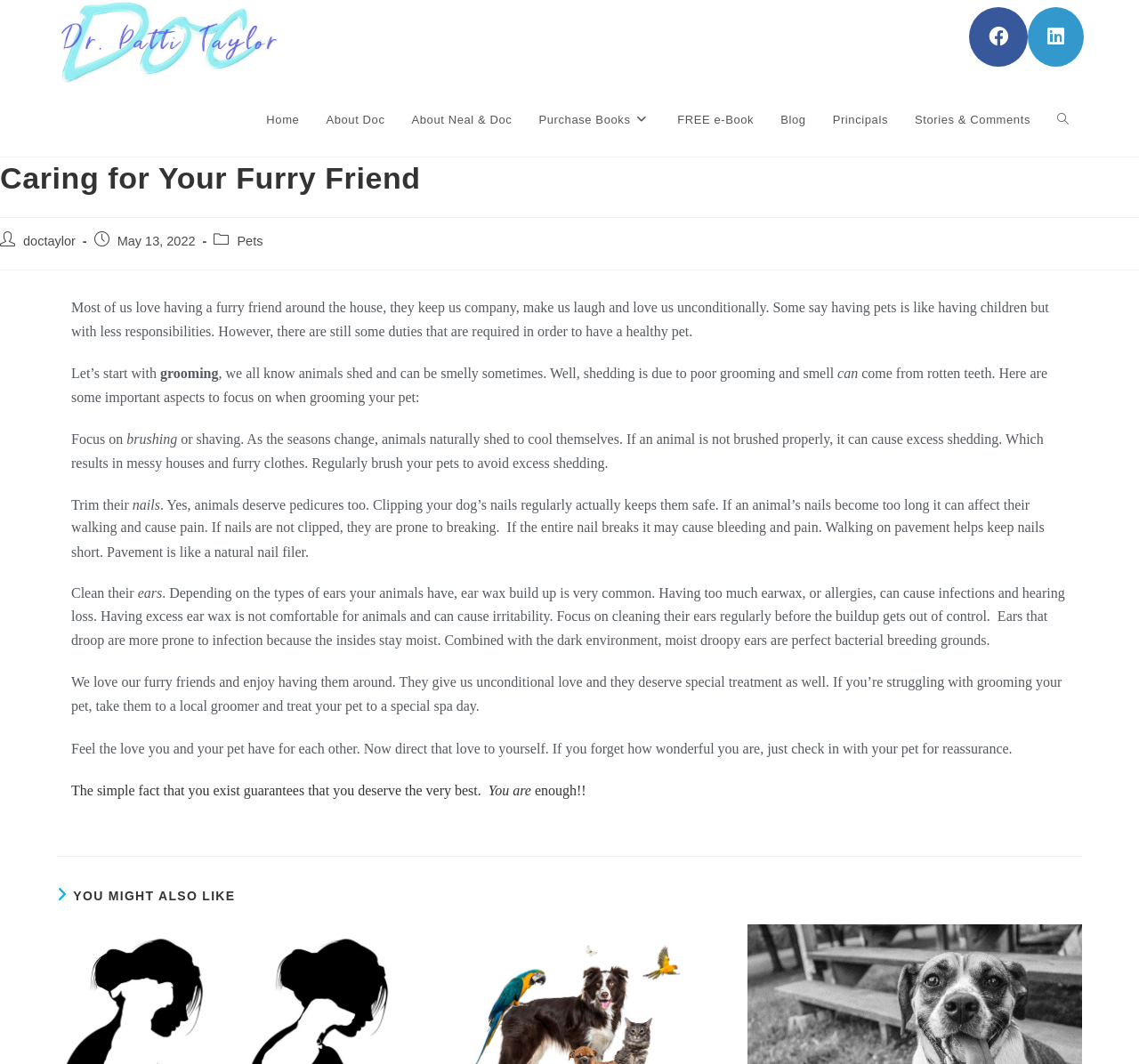Give a full account of the webpage's elements and their arrangement.

This webpage is about caring for pets, specifically focusing on grooming. At the top, there is a logo and a link to "Dr. Patti Taylor" on the left, and social media links on the right. Below this, there is a navigation menu with links to various sections of the website, including "Home", "About Doc", "Purchase Books", and more.

The main content of the page is divided into sections, each discussing a different aspect of pet grooming. The first section has a heading "Caring for Your Furry Friend" and introduces the importance of grooming. The text explains that having pets is like having children, but with less responsibilities, and that there are still duties required to have a healthy pet.

The following sections provide tips on grooming, including brushing or shaving, trimming nails, and cleaning ears. Each section has a brief introduction and then explains the importance of each task, including the consequences of not doing them properly.

Throughout the page, there are short paragraphs of text, often with a few sentences each, that provide information and advice on pet grooming. The text is written in a friendly and conversational tone, with a focus on the importance of showing love and care to pets.

At the bottom of the page, there is a section with a heading "YOU MIGHT ALSO LIKE", which suggests other related content. Overall, the webpage is focused on providing helpful information and advice on caring for pets, specifically through grooming.